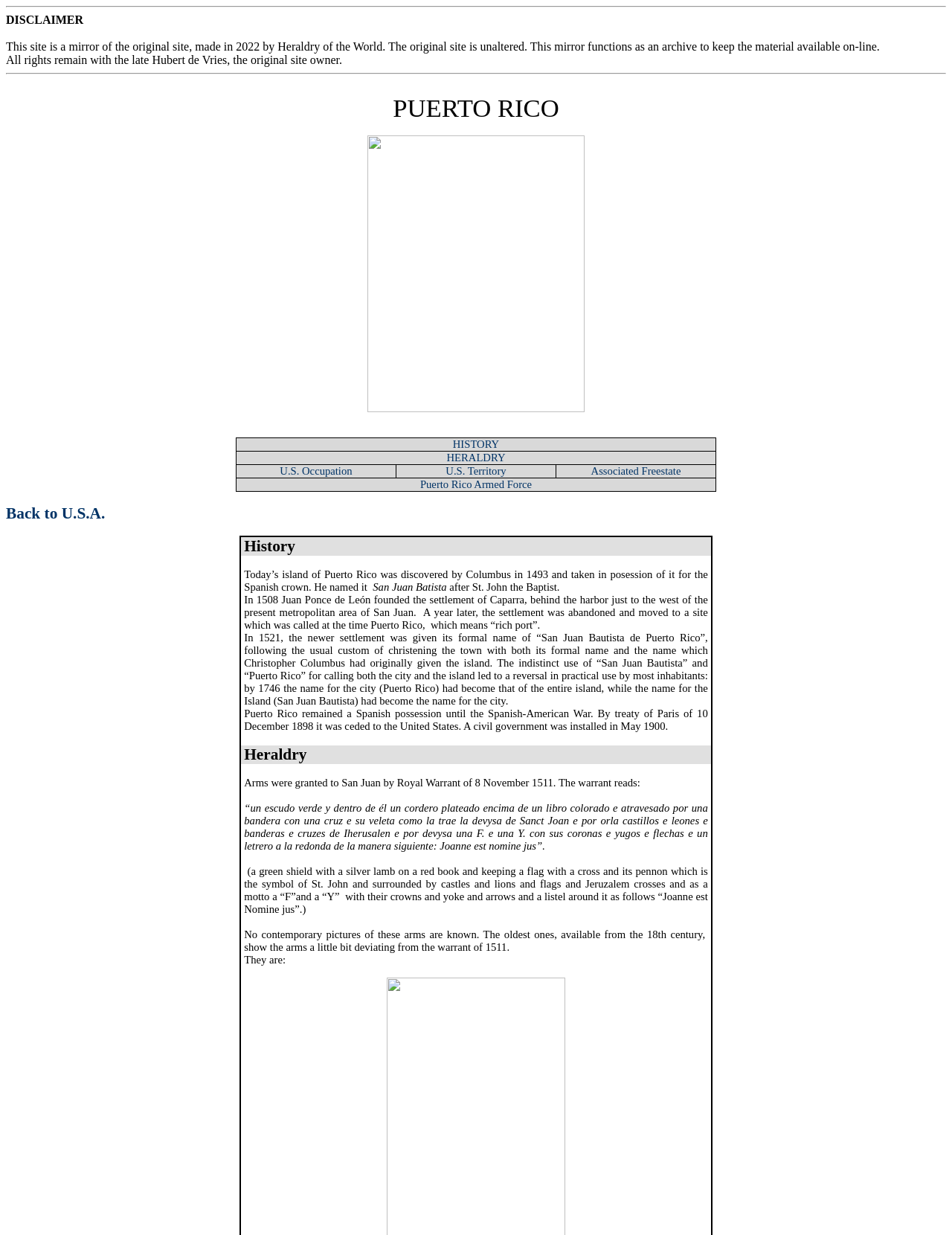Please pinpoint the bounding box coordinates for the region I should click to adhere to this instruction: "Click on HISTORY".

[0.476, 0.355, 0.524, 0.364]